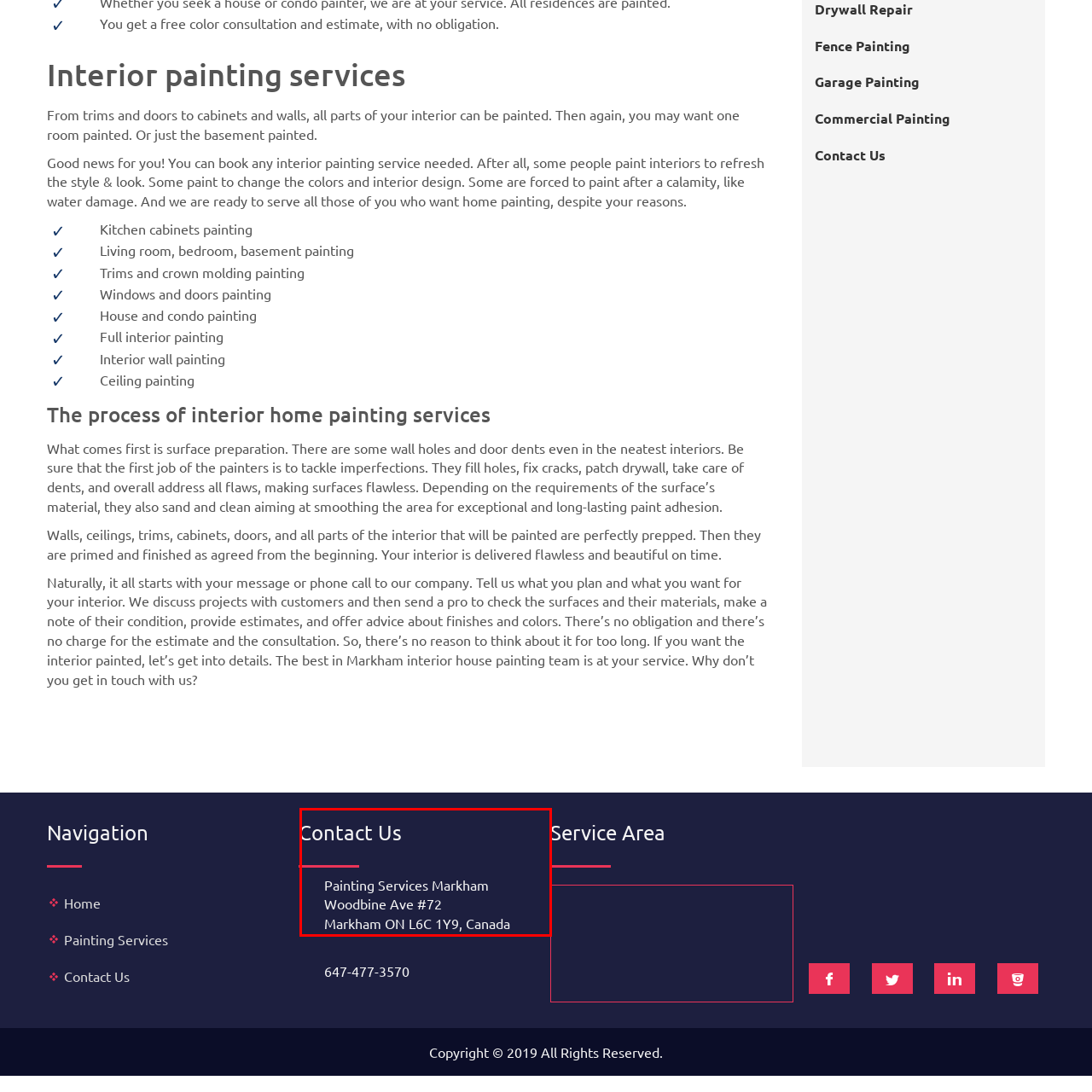Observe the image inside the red bounding box and answer briefly using a single word or phrase: What is the street name of the company's address?

Woodbine Ave